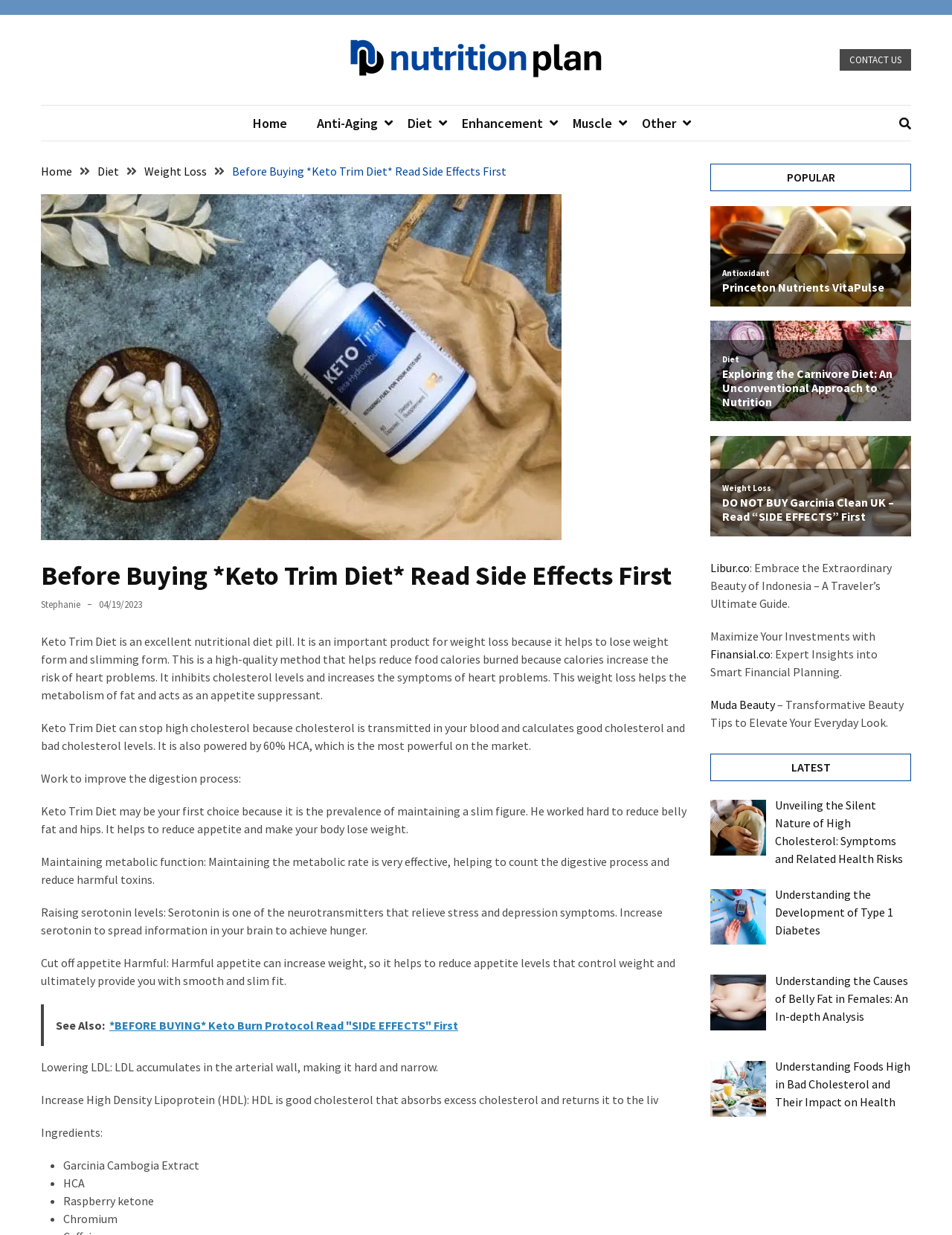Extract the bounding box coordinates for the UI element described by the text: "parent_node: Diet". The coordinates should be in the form of [left, top, right, bottom] with values between 0 and 1.

[0.746, 0.26, 0.957, 0.341]